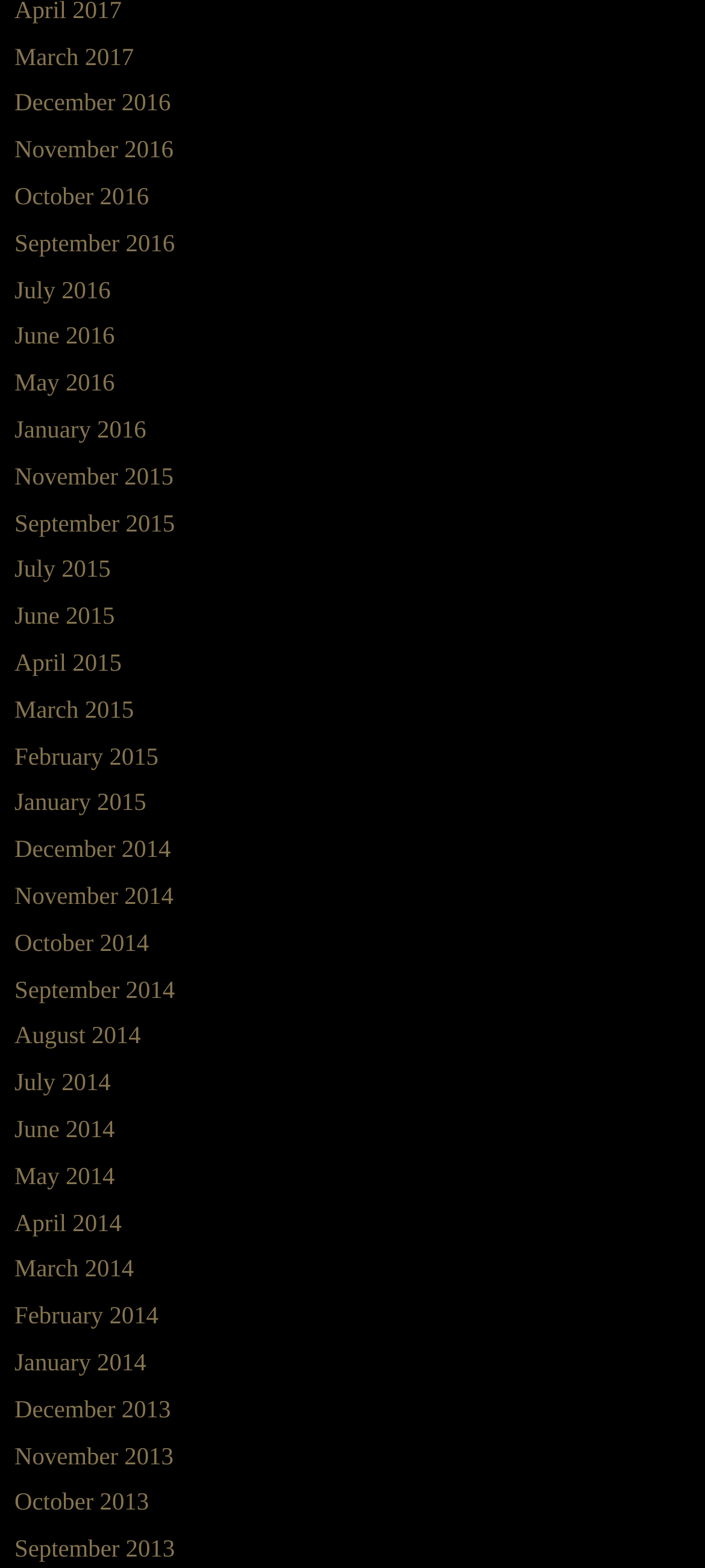How many links are there in total?
Look at the image and respond with a one-word or short-phrase answer.

510